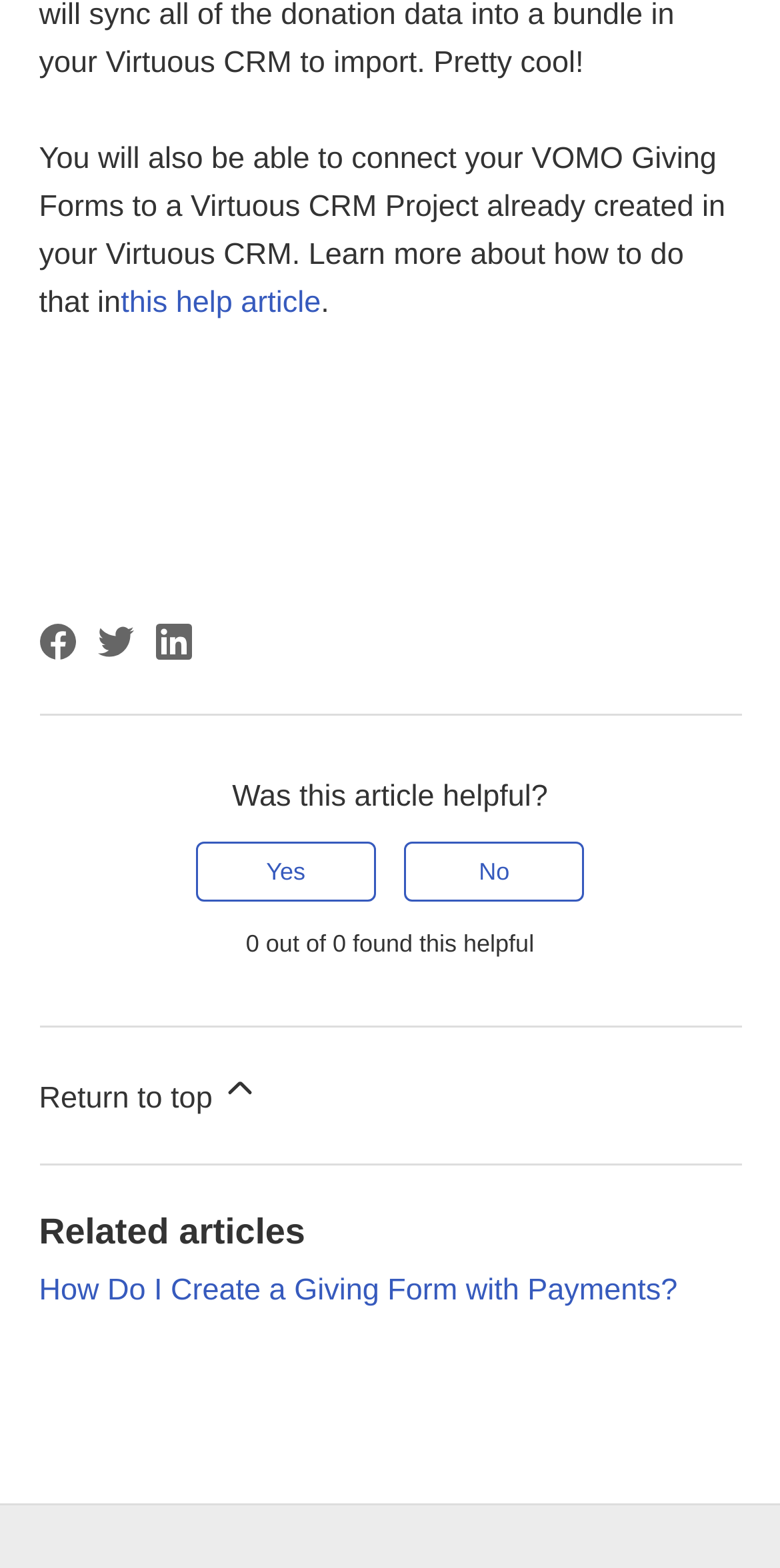What is the title of the section below the 'Was this article helpful?' section?
Based on the screenshot, respond with a single word or phrase.

Related articles